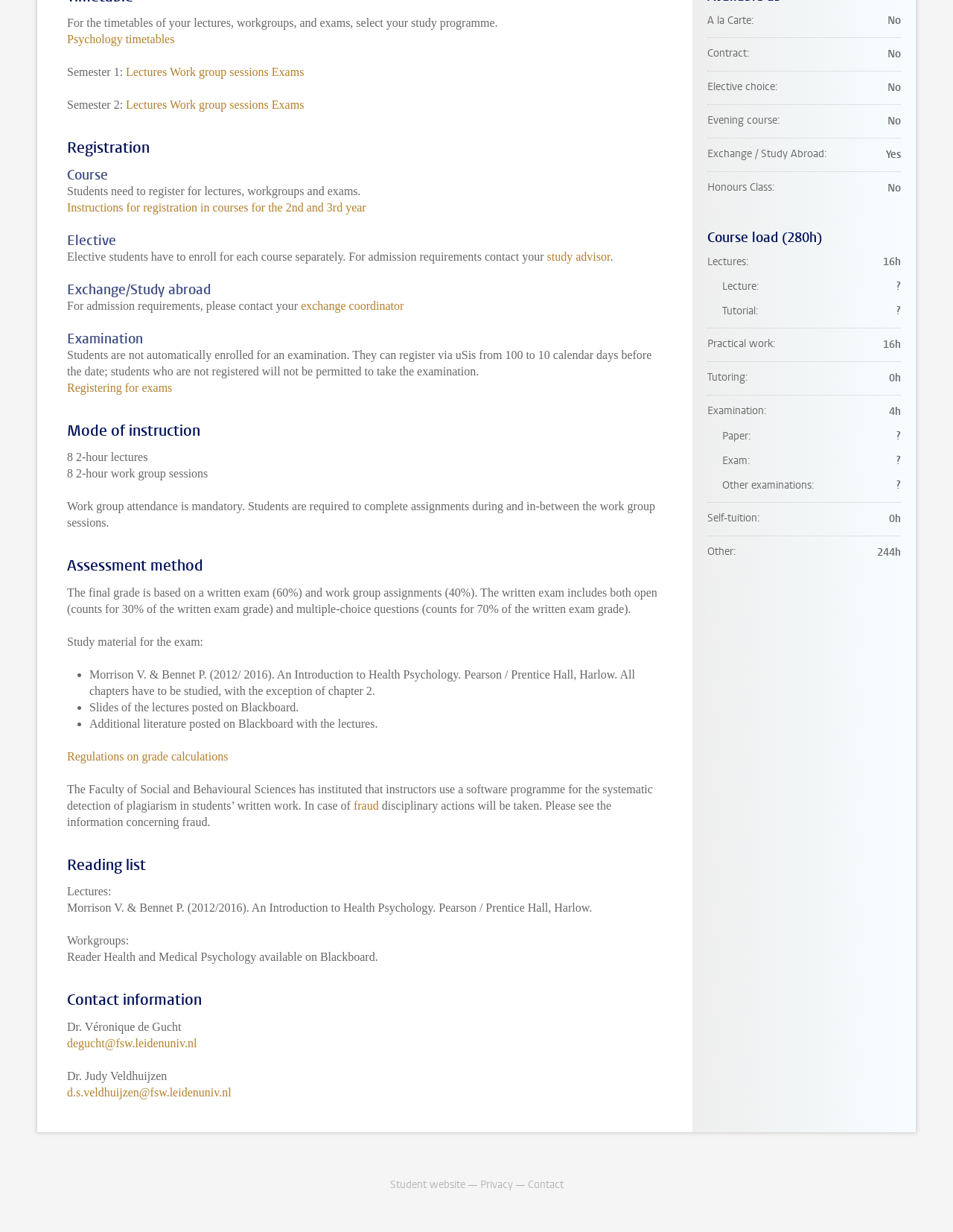Answer the question with a brief word or phrase:
What is the contact email of Dr. Véronique de Gucht?

degucht@fsw.leidenuniv.nl